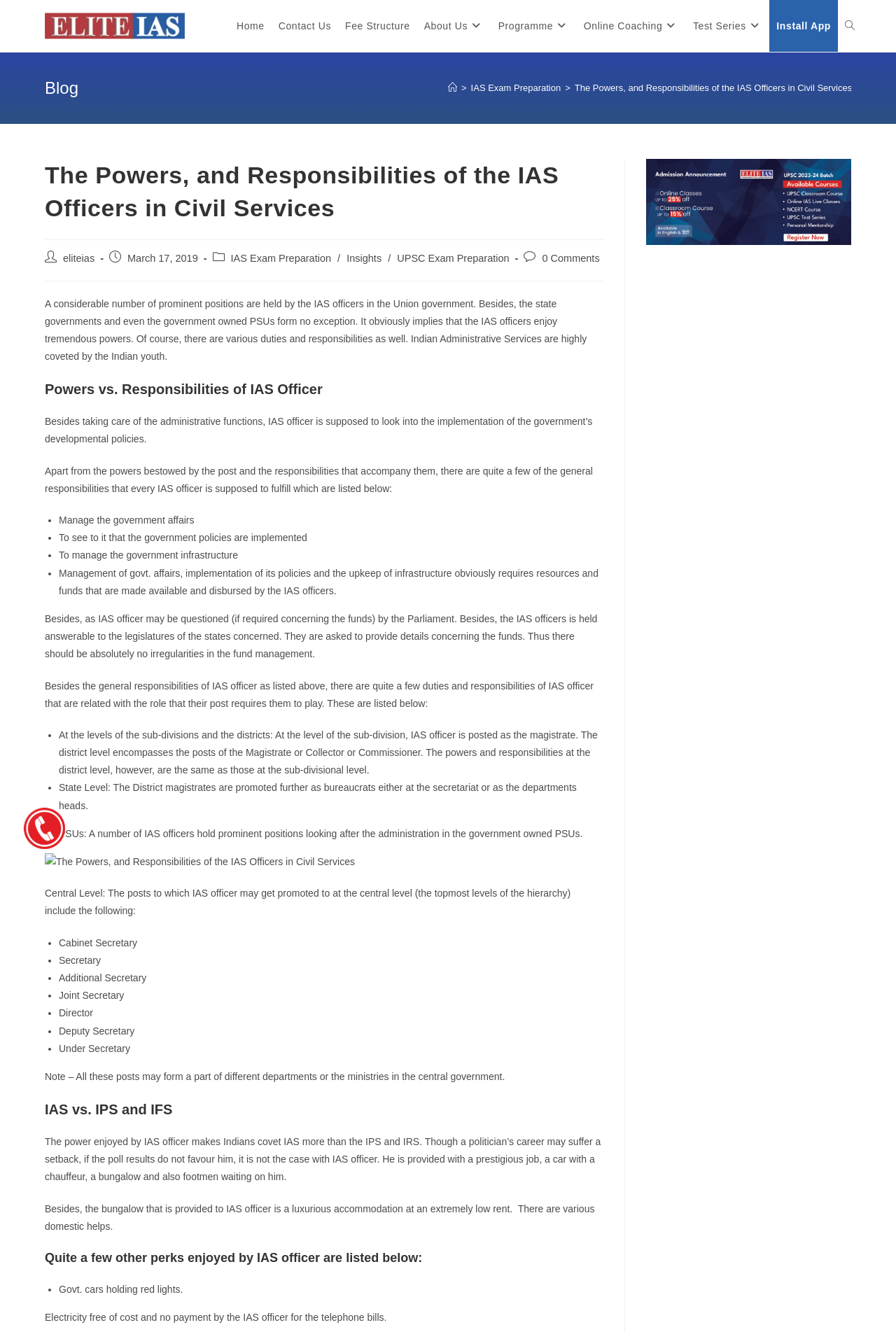Give a concise answer using one word or a phrase to the following question:
What are the perks enjoyed by an IAS officer?

Luxurious accommodation, car, and domestic helps